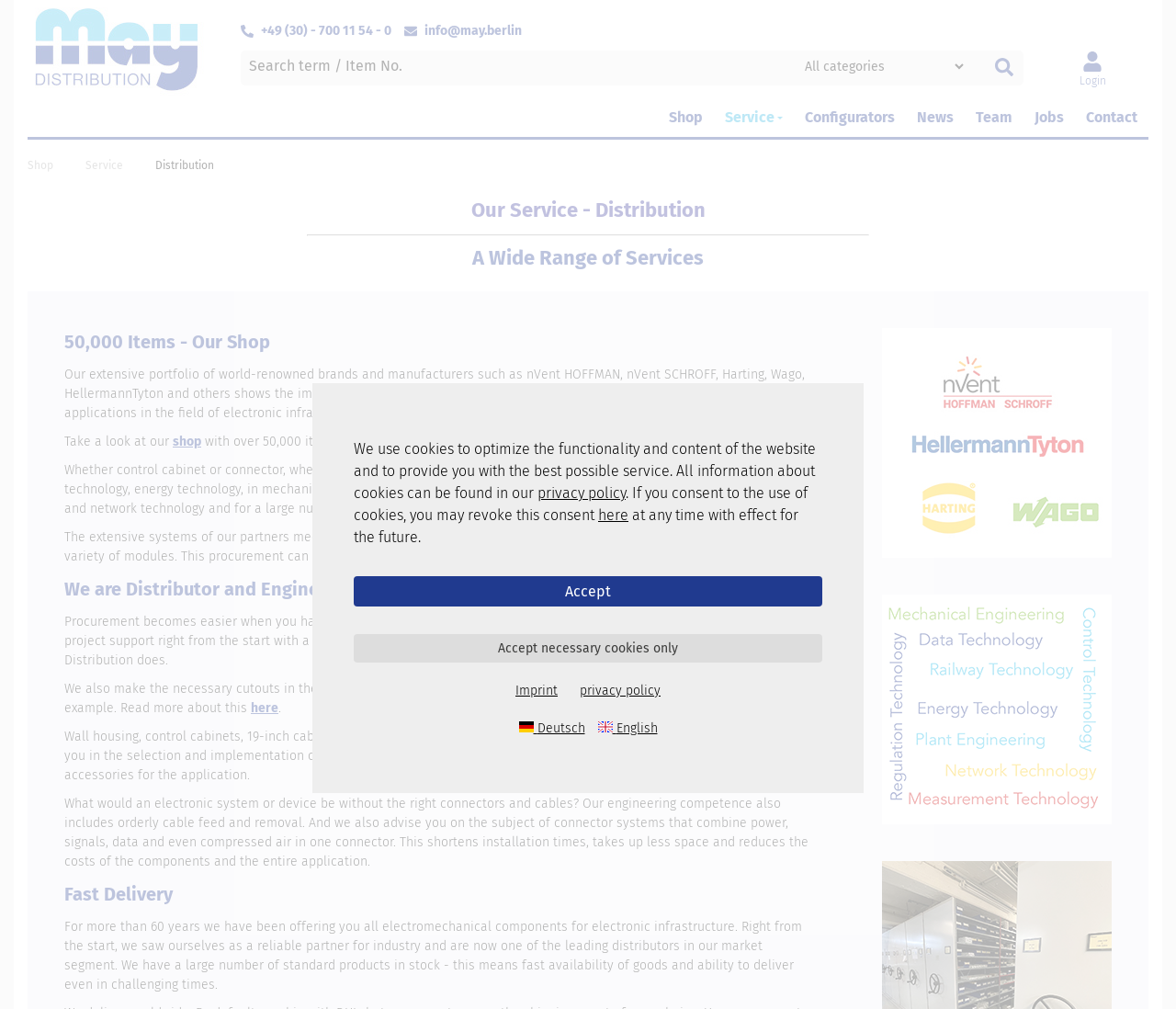Find the bounding box coordinates for the area you need to click to carry out the instruction: "Click on the AUTHORS link". The coordinates should be four float numbers between 0 and 1, indicated as [left, top, right, bottom].

None